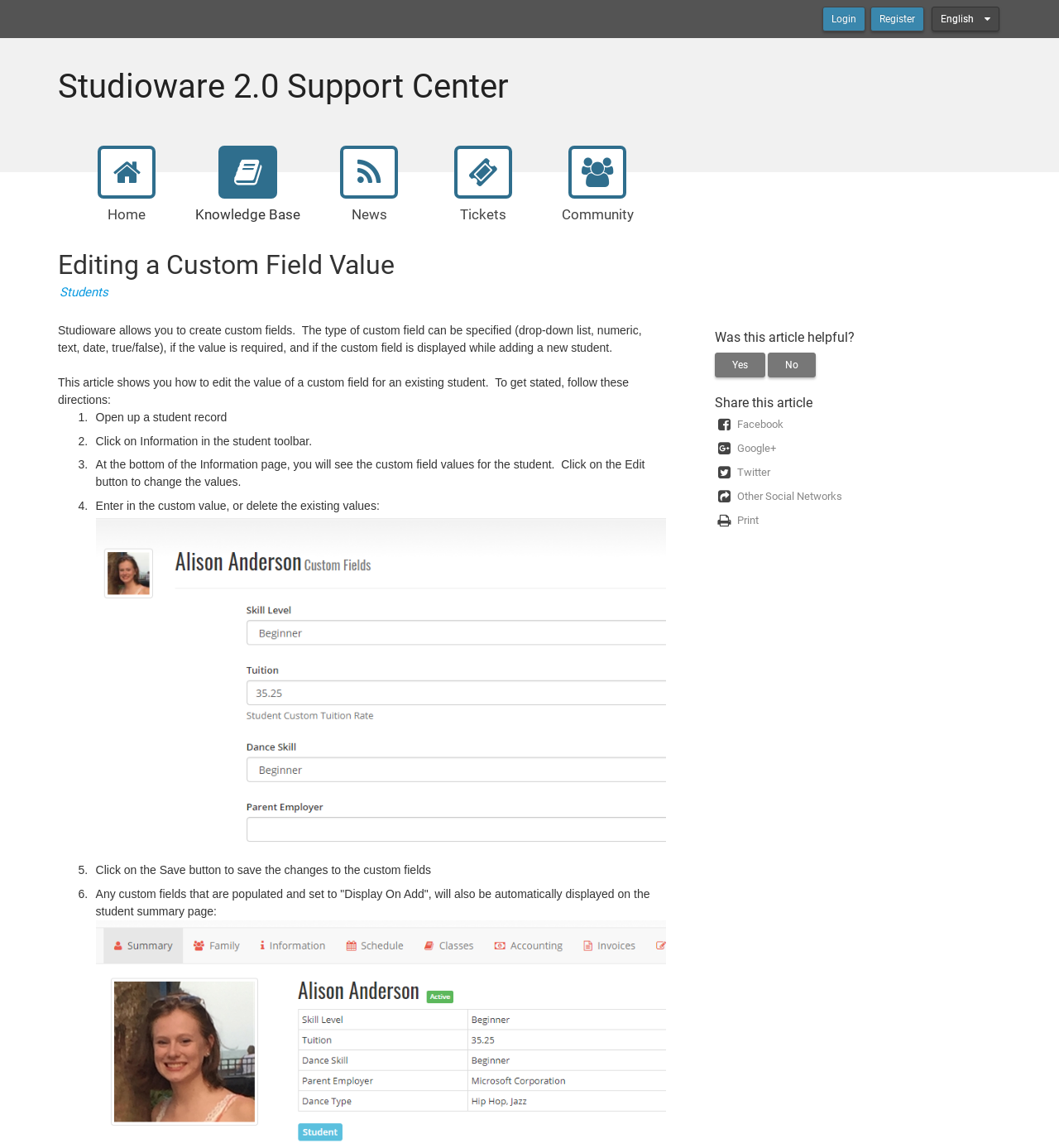Show the bounding box coordinates for the element that needs to be clicked to execute the following instruction: "Register for an account". Provide the coordinates in the form of four float numbers between 0 and 1, i.e., [left, top, right, bottom].

[0.822, 0.006, 0.873, 0.027]